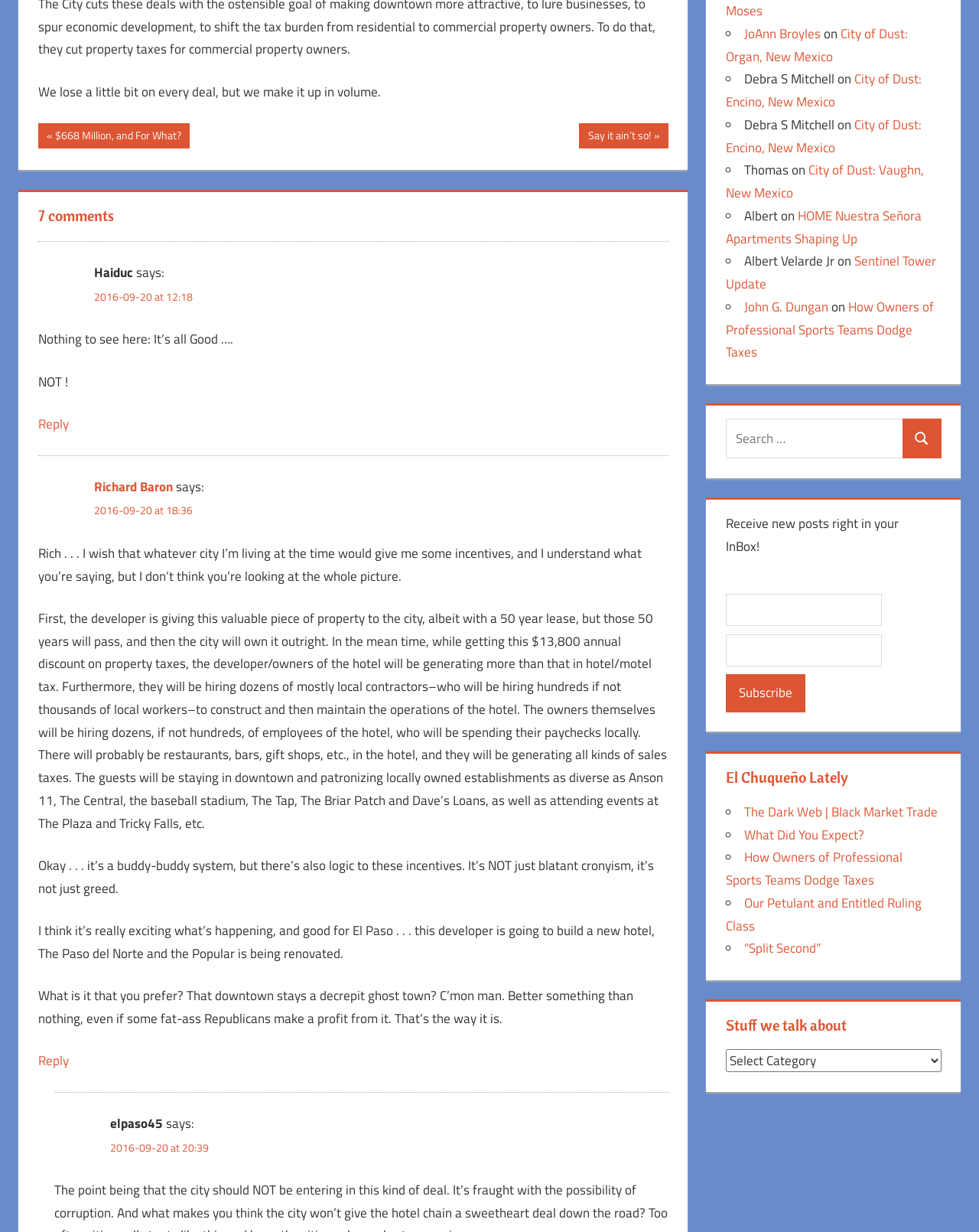Predict the bounding box coordinates of the area that should be clicked to accomplish the following instruction: "Subscribe to the newsletter". The bounding box coordinates should consist of four float numbers between 0 and 1, i.e., [left, top, right, bottom].

None